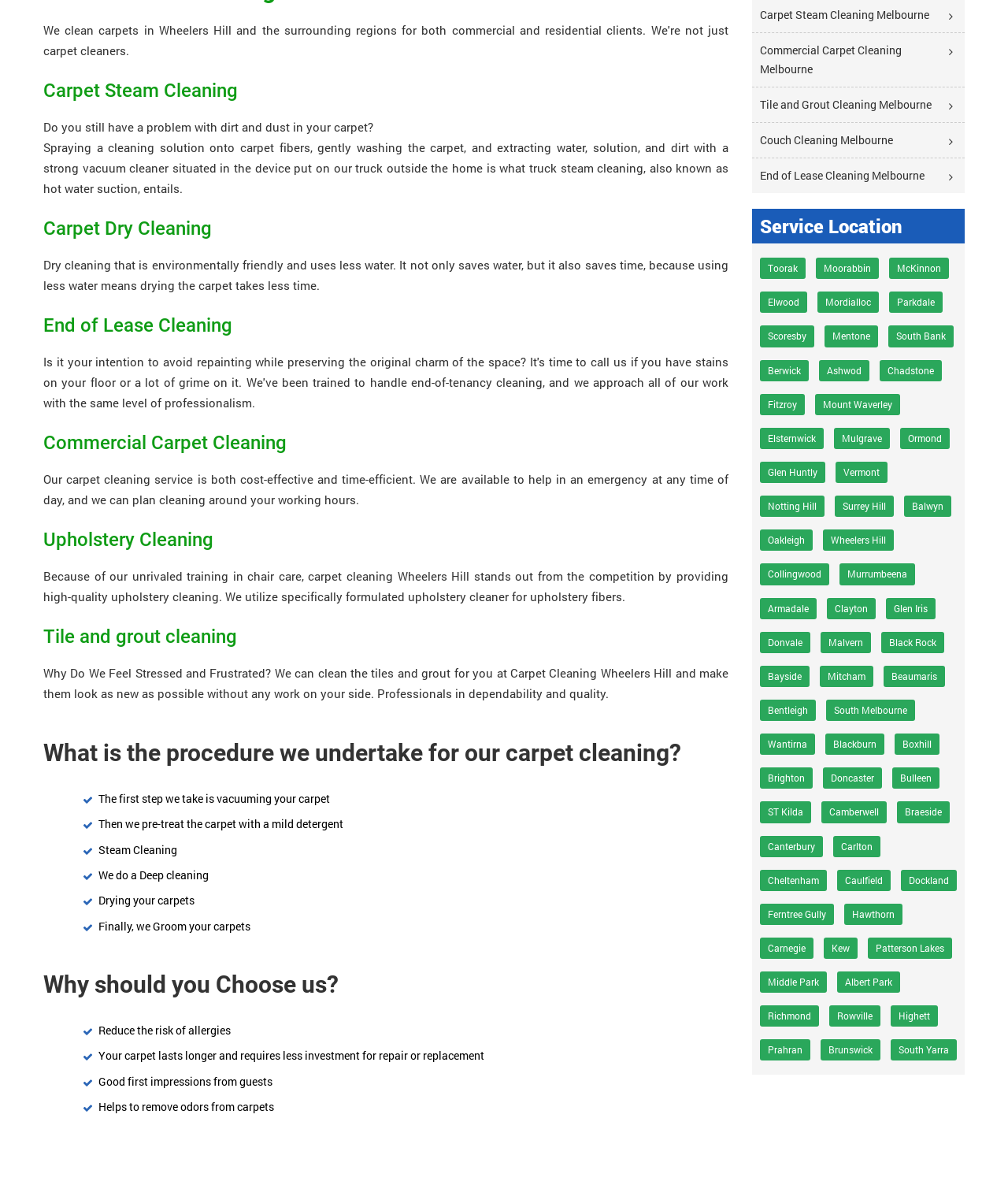What is the benefit of choosing Carpet Cleaning Wheelers Hill?
Look at the screenshot and give a one-word or phrase answer.

Reduce allergy risk